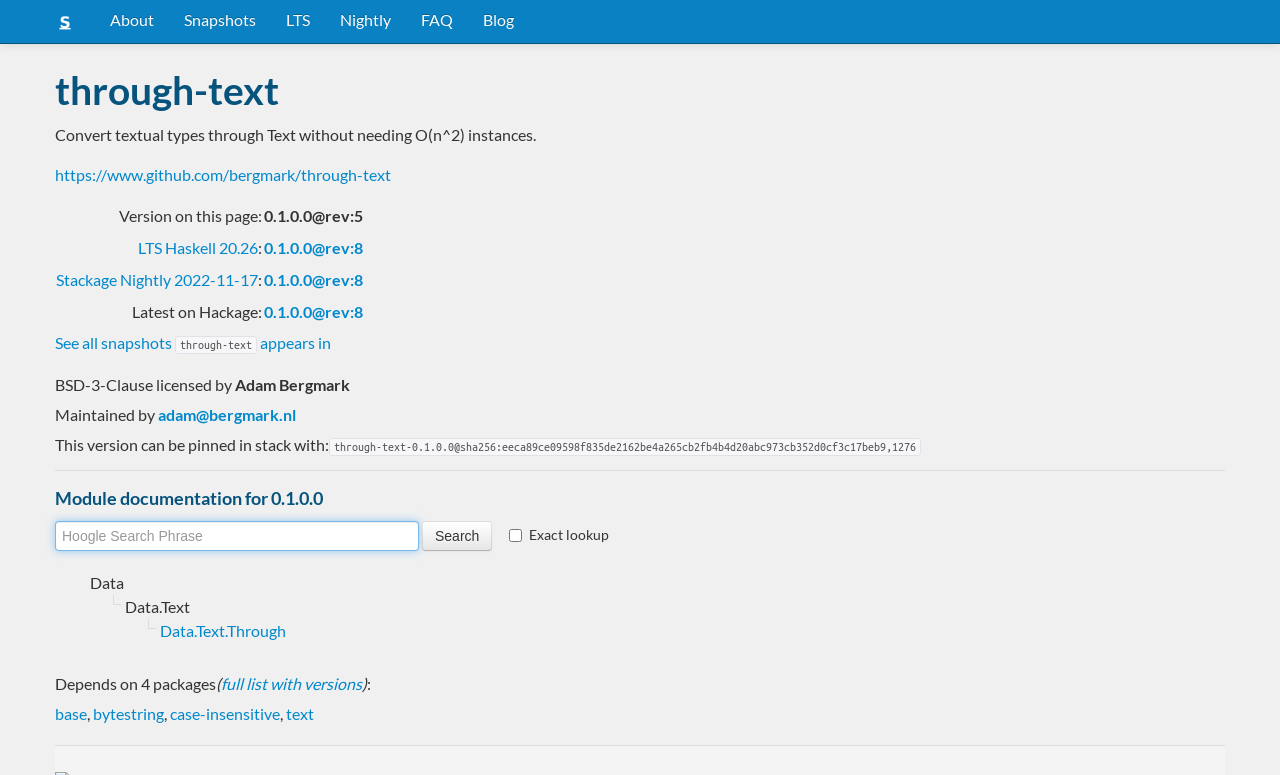Please provide the bounding box coordinate of the region that matches the element description: full list with versions. Coordinates should be in the format (top-left x, top-left y, bottom-right x, bottom-right y) and all values should be between 0 and 1.

[0.173, 0.87, 0.283, 0.894]